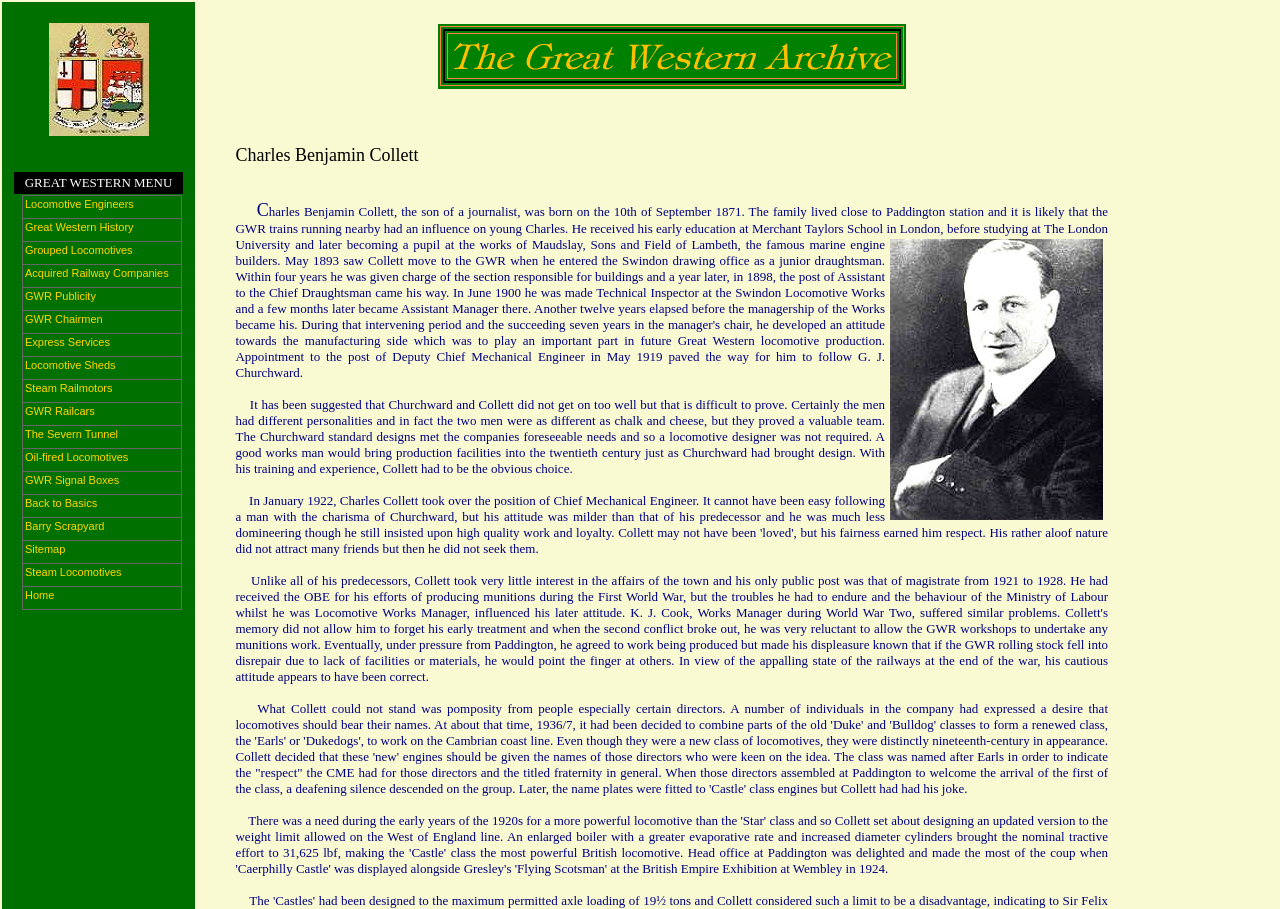Using the information in the image, give a comprehensive answer to the question: 
What is the name of the railway company associated with Charles Collett?

I determined the answer by reading the text on the webpage, specifically the part that mentions 'GREAT WESTERN MENU' at coordinates [0.011, 0.189, 0.143, 0.213]. This suggests that the railway company associated with Charles Collett is the Great Western Railway.